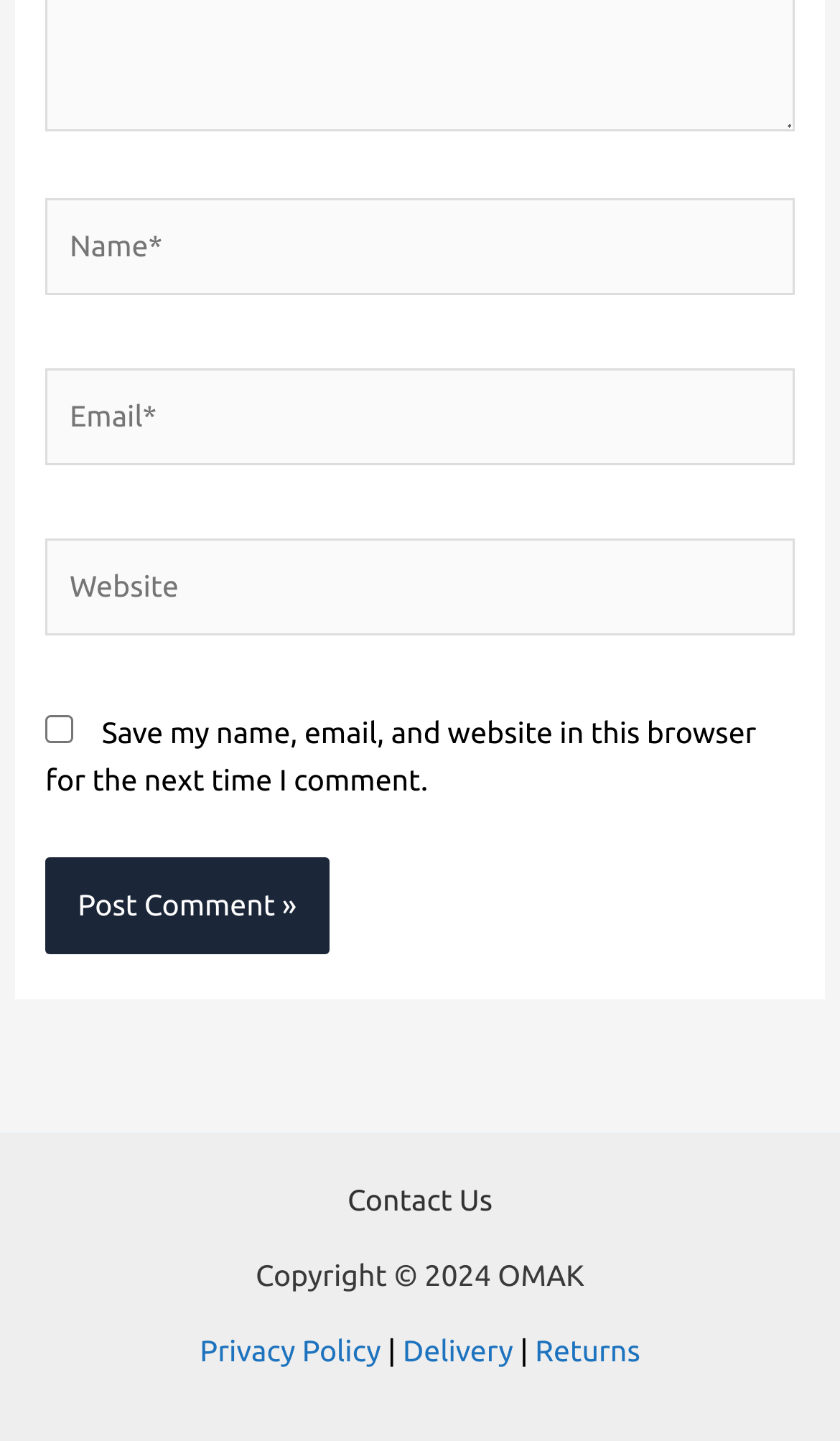Using the webpage screenshot, locate the HTML element that fits the following description and provide its bounding box: "name="submit" value="Post Comment »"".

[0.054, 0.594, 0.392, 0.662]